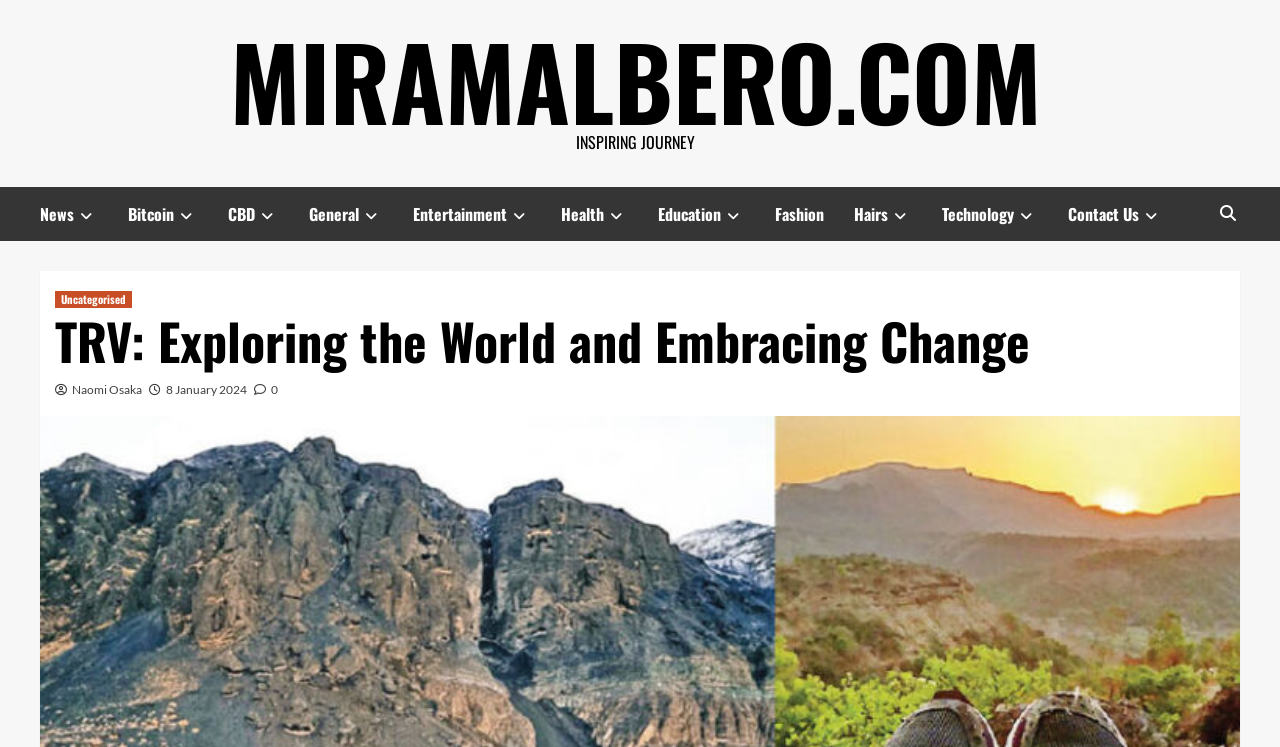Please provide the bounding box coordinate of the region that matches the element description: title="Search". Coordinates should be in the format (top-left x, top-left y, bottom-right x, bottom-right y) and all values should be between 0 and 1.

[0.949, 0.258, 0.969, 0.309]